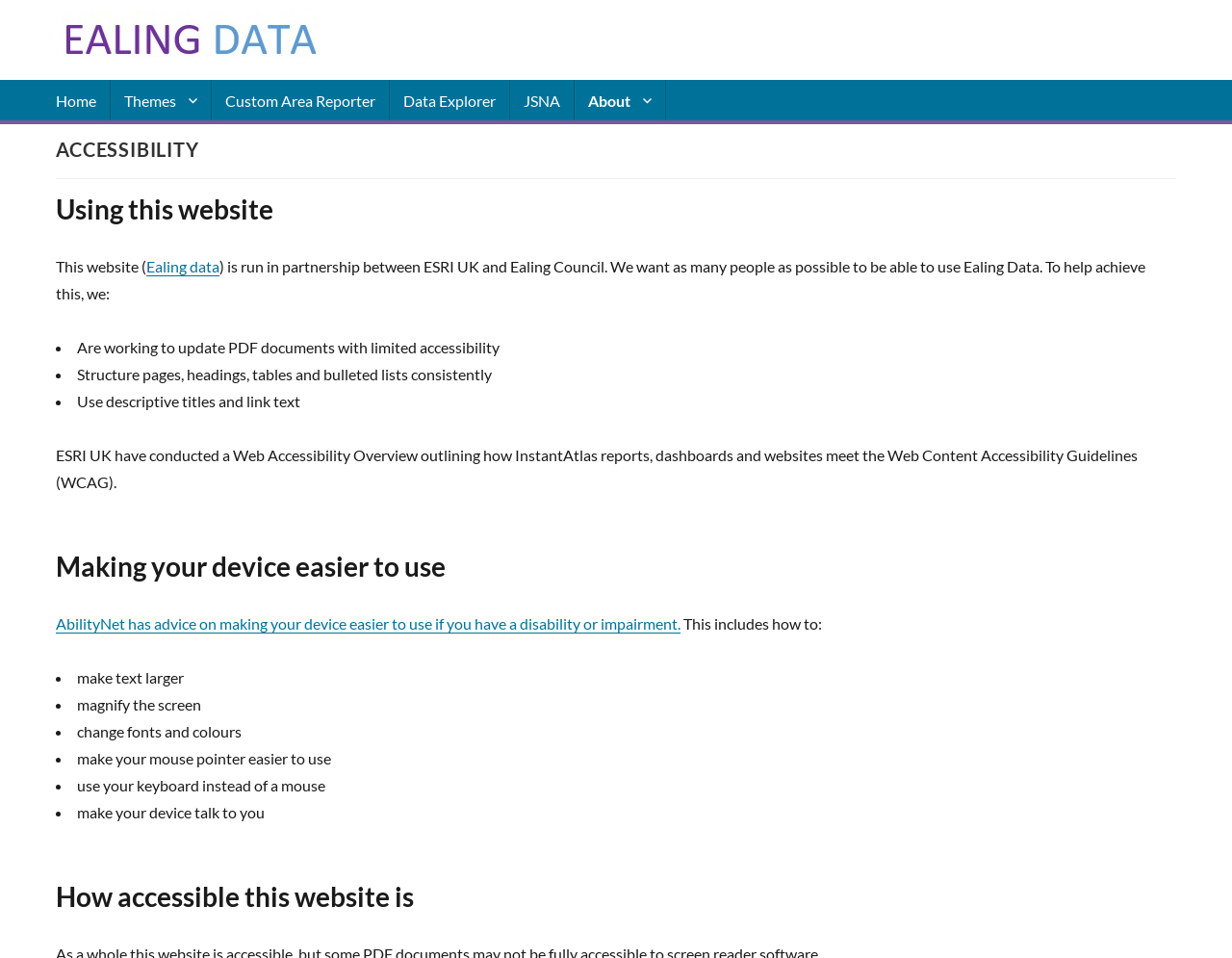Can you provide the bounding box coordinates for the element that should be clicked to implement the instruction: "Call Kristy Stephenson"?

None